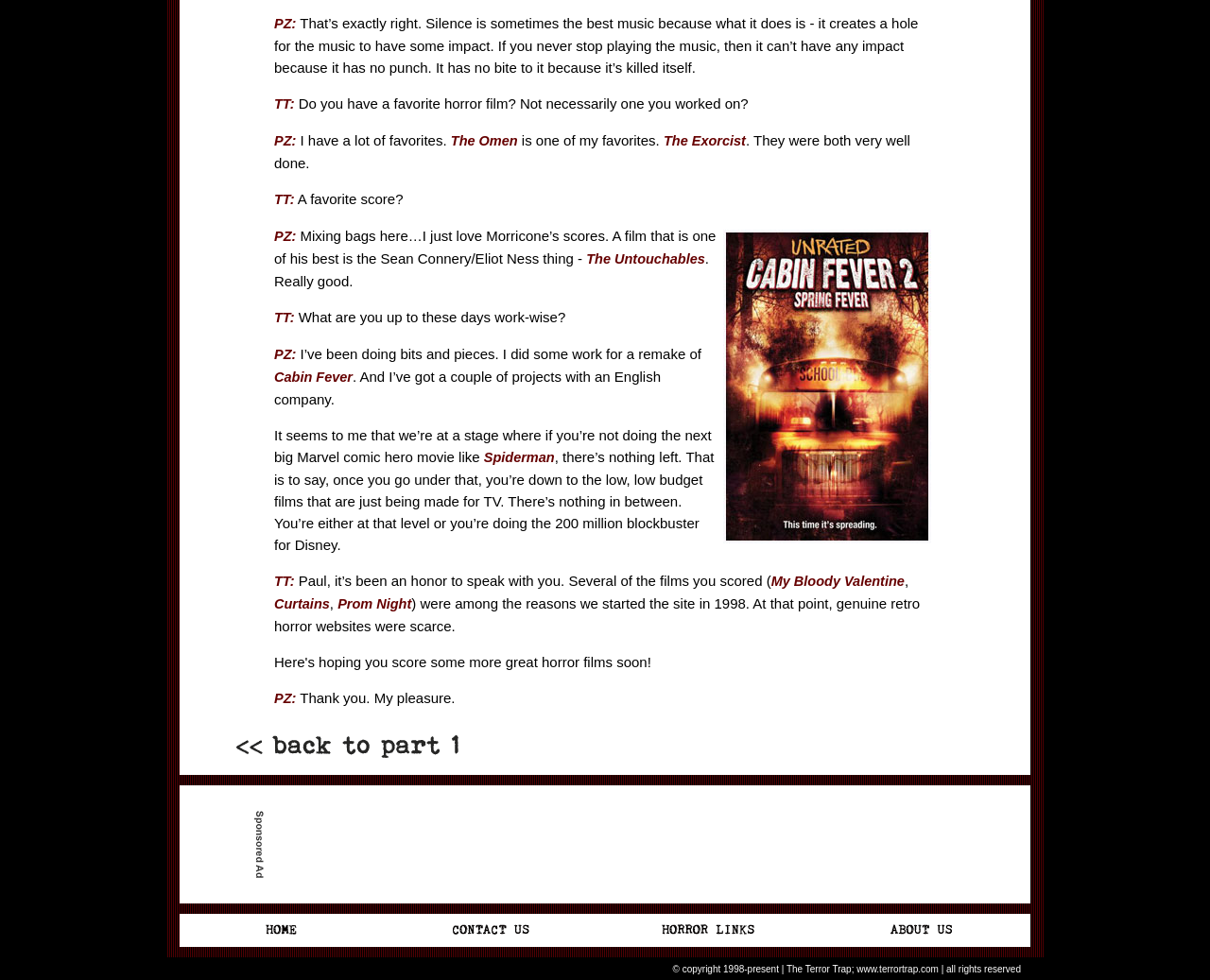What is the name of the English company Paul is working with?
Based on the image, provide your answer in one word or phrase.

Not specified